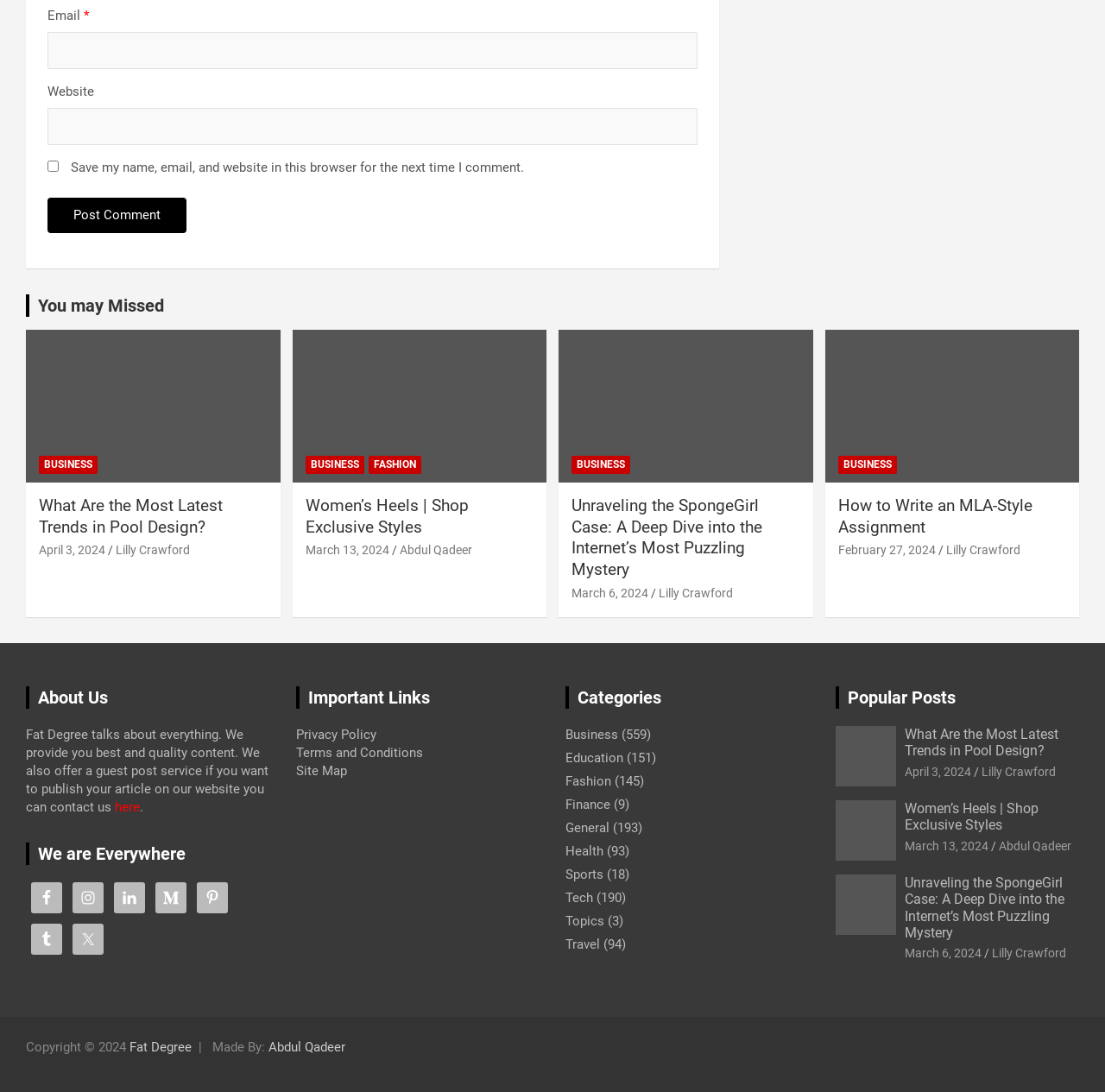What are the social media platforms the website is present on?
Can you provide an in-depth and detailed response to the question?

The website has a section 'We are Everywhere' which lists the social media platforms it is present on, including Facebook, Instagram, LinkedIn, Medium, Pinterest, Tumblr, and Twitter, each with its respective icon.